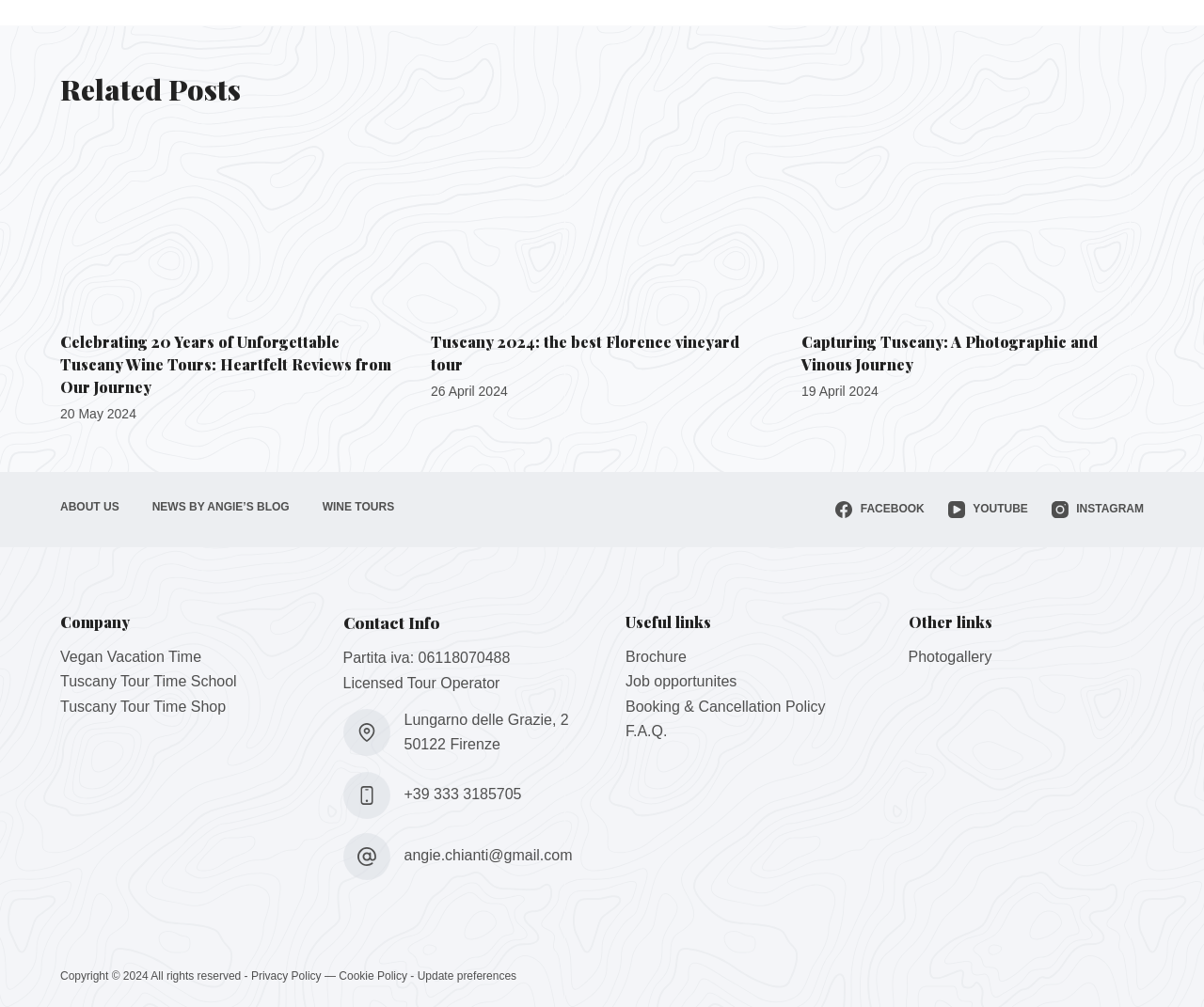Could you specify the bounding box coordinates for the clickable section to complete the following instruction: "Click on the 'Celebrating 20 Years of Unforgettable Tuscany Wine Tours: Heartfelt Reviews from Our Journey' link"?

[0.05, 0.123, 0.334, 0.315]